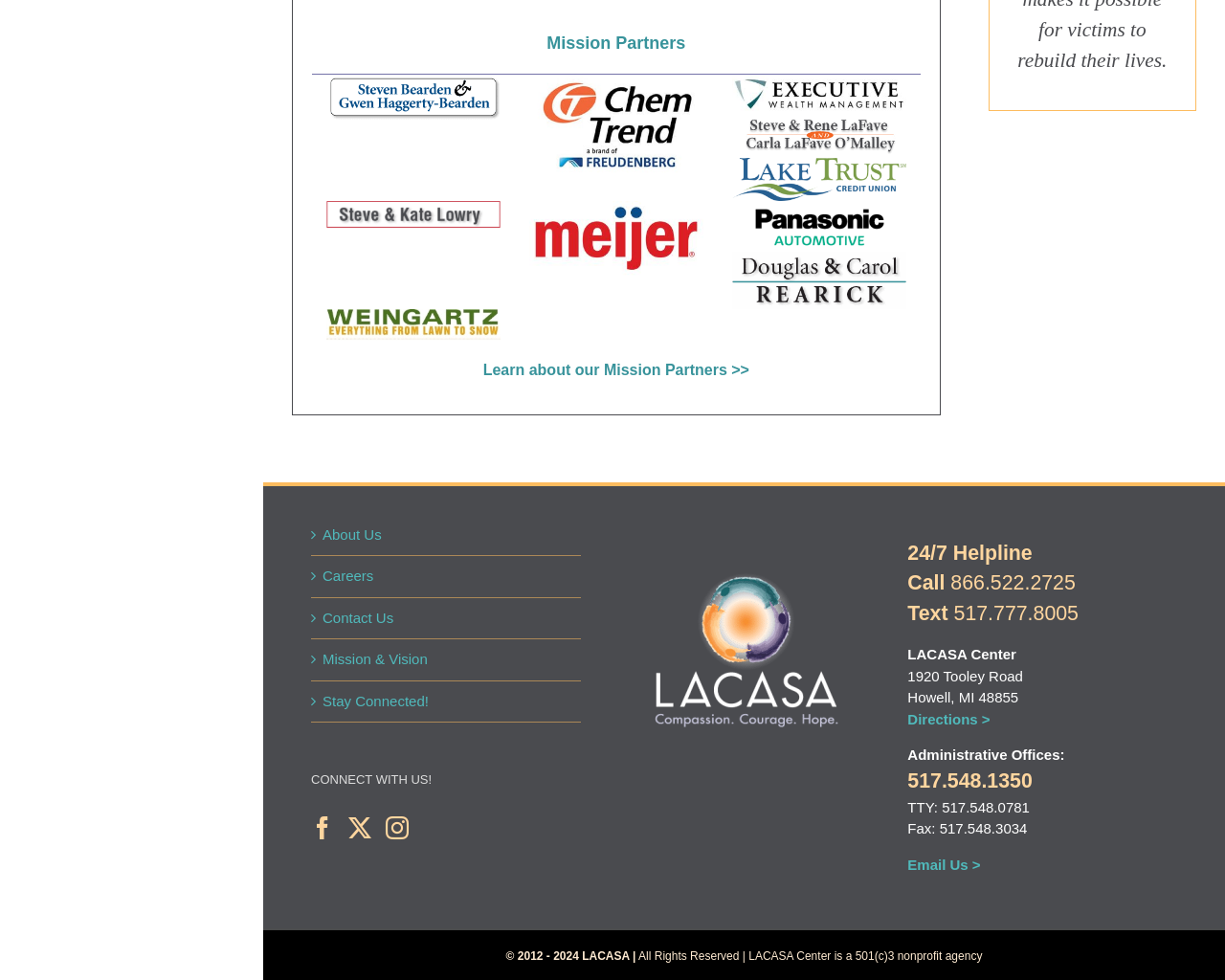From the image, can you give a detailed response to the question below:
What type of organization is LACASA Center?

I found this information at the bottom of the webpage, in the copyright section, which states that LACASA Center is a 501(c)3 nonprofit agency.